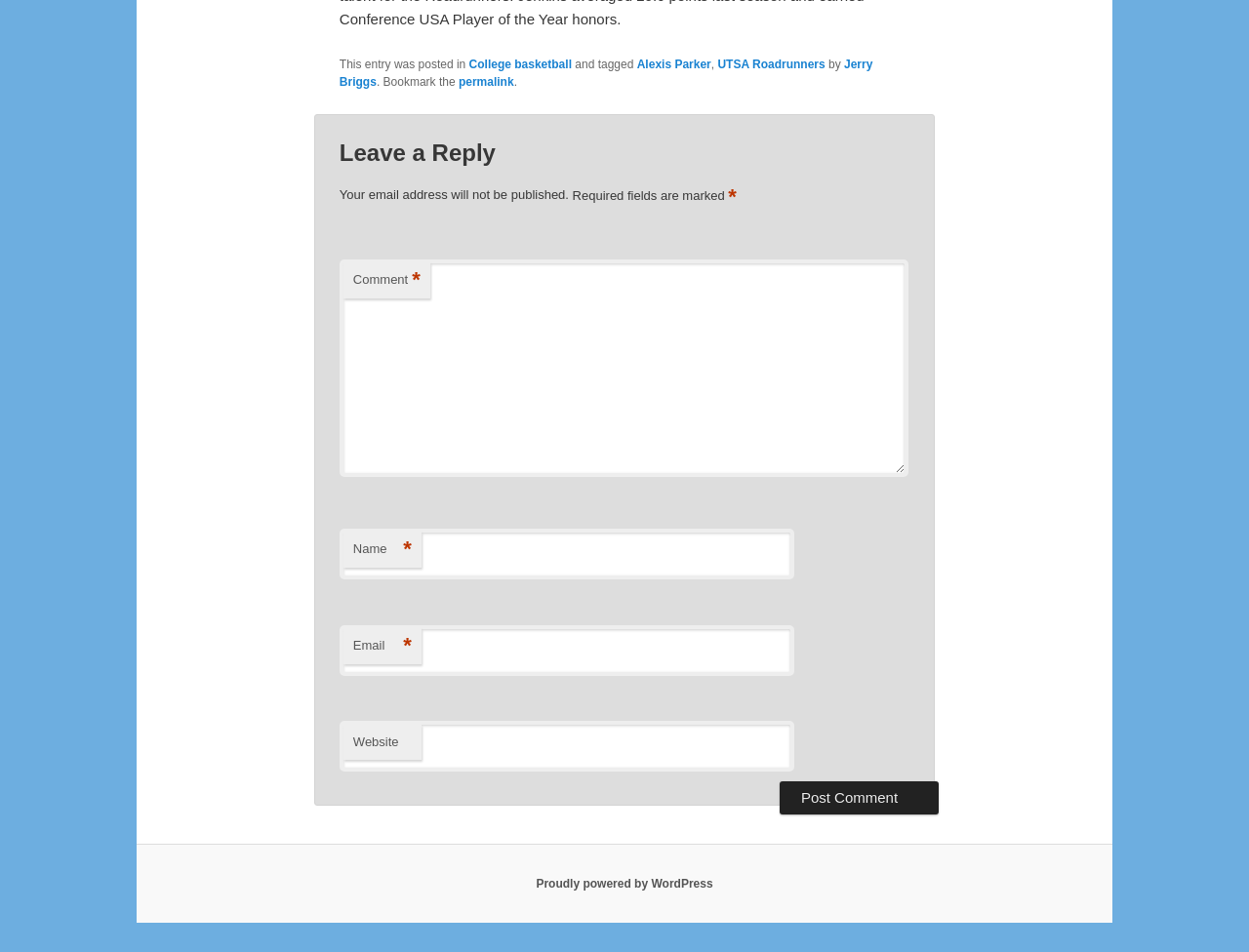Locate the bounding box coordinates of the area you need to click to fulfill this instruction: 'Click the 'Post Comment' button'. The coordinates must be in the form of four float numbers ranging from 0 to 1: [left, top, right, bottom].

[0.624, 0.821, 0.752, 0.856]